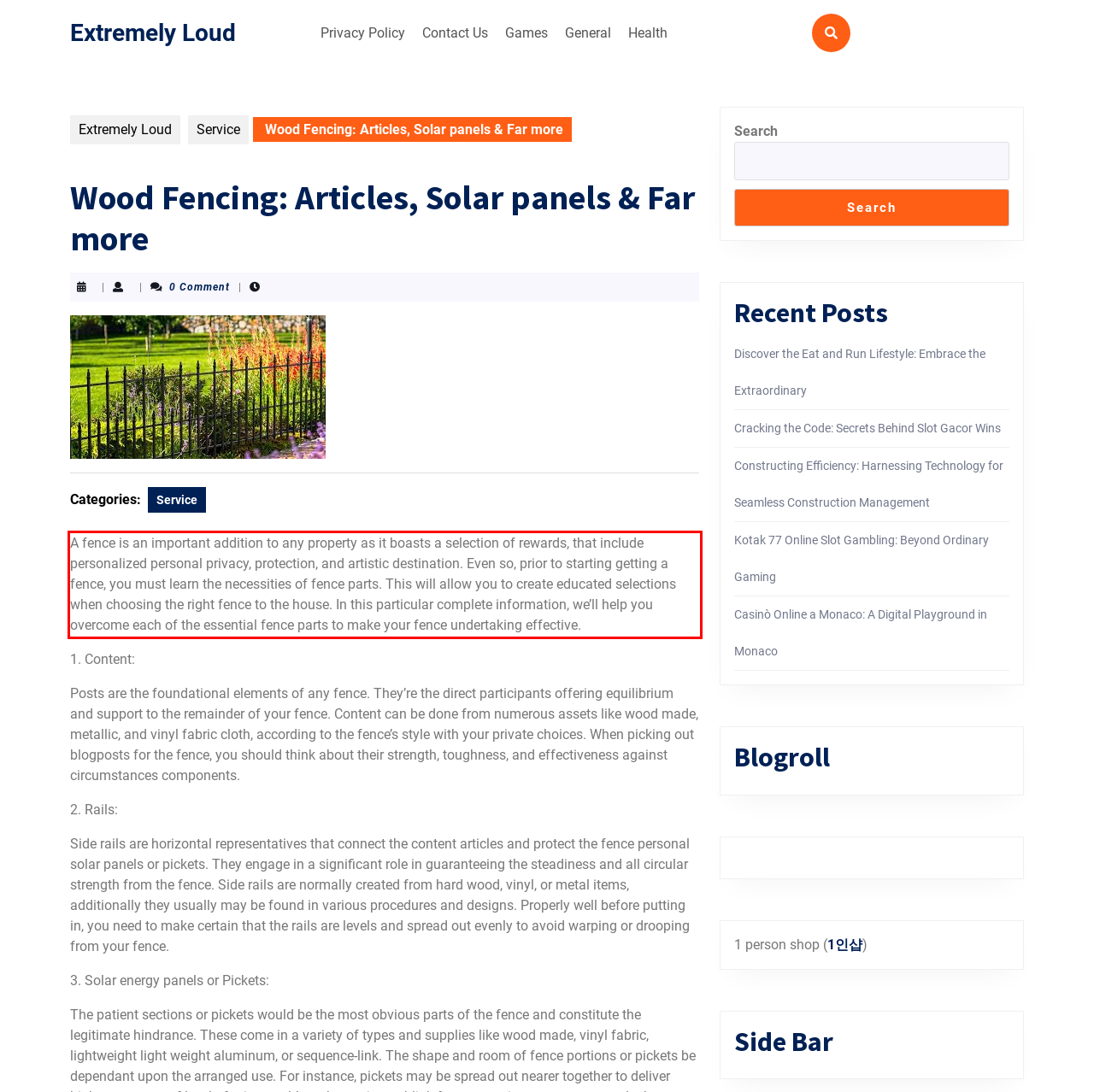Please examine the webpage screenshot and extract the text within the red bounding box using OCR.

A fence is an important addition to any property as it boasts a selection of rewards, that include personalized personal privacy, protection, and artistic destination. Even so, prior to starting getting a fence, you must learn the necessities of fence parts. This will allow you to create educated selections when choosing the right fence to the house. In this particular complete information, we’ll help you overcome each of the essential fence parts to make your fence undertaking effective.